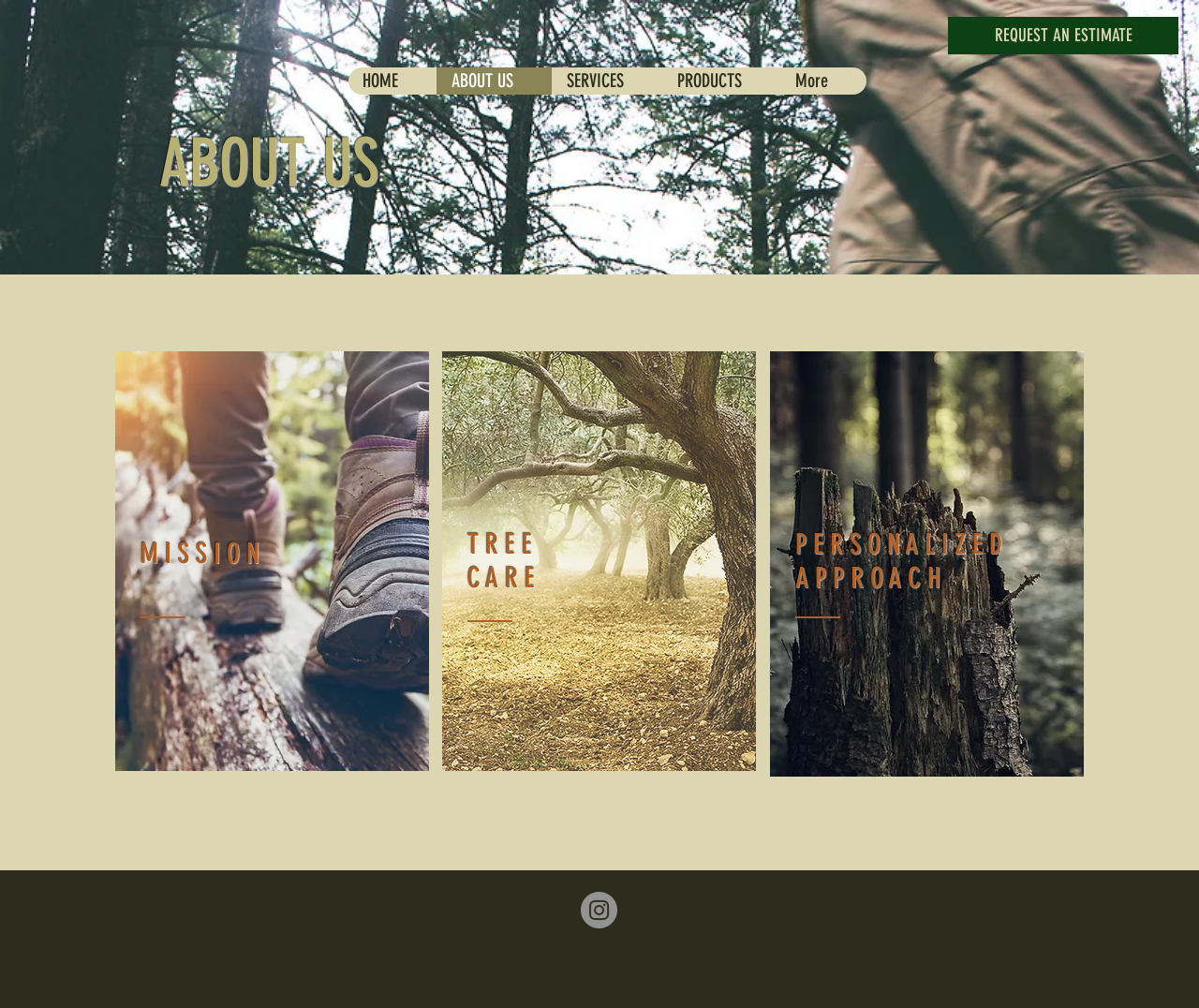What social media platform is linked?
Using the image, provide a detailed and thorough answer to the question.

The social bar has a link to 'Instagram' with an image of the Instagram logo, indicating that the company has a presence on Instagram.